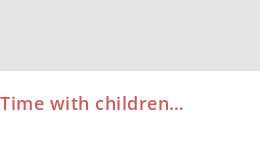Create a detailed narrative for the image.

The image is a visual representation associated with the heading "Time with children..." It reflects a theme highlighting the importance of spending quality time with kids, likely prompting discussions or insights on parenting practices and activities that foster children’s development. The design is simple, with a clean and understated background that allows the text to stand out. This context encourages readers to think about enriching moments shared with children, emphasizing the value of togetherness in family life.